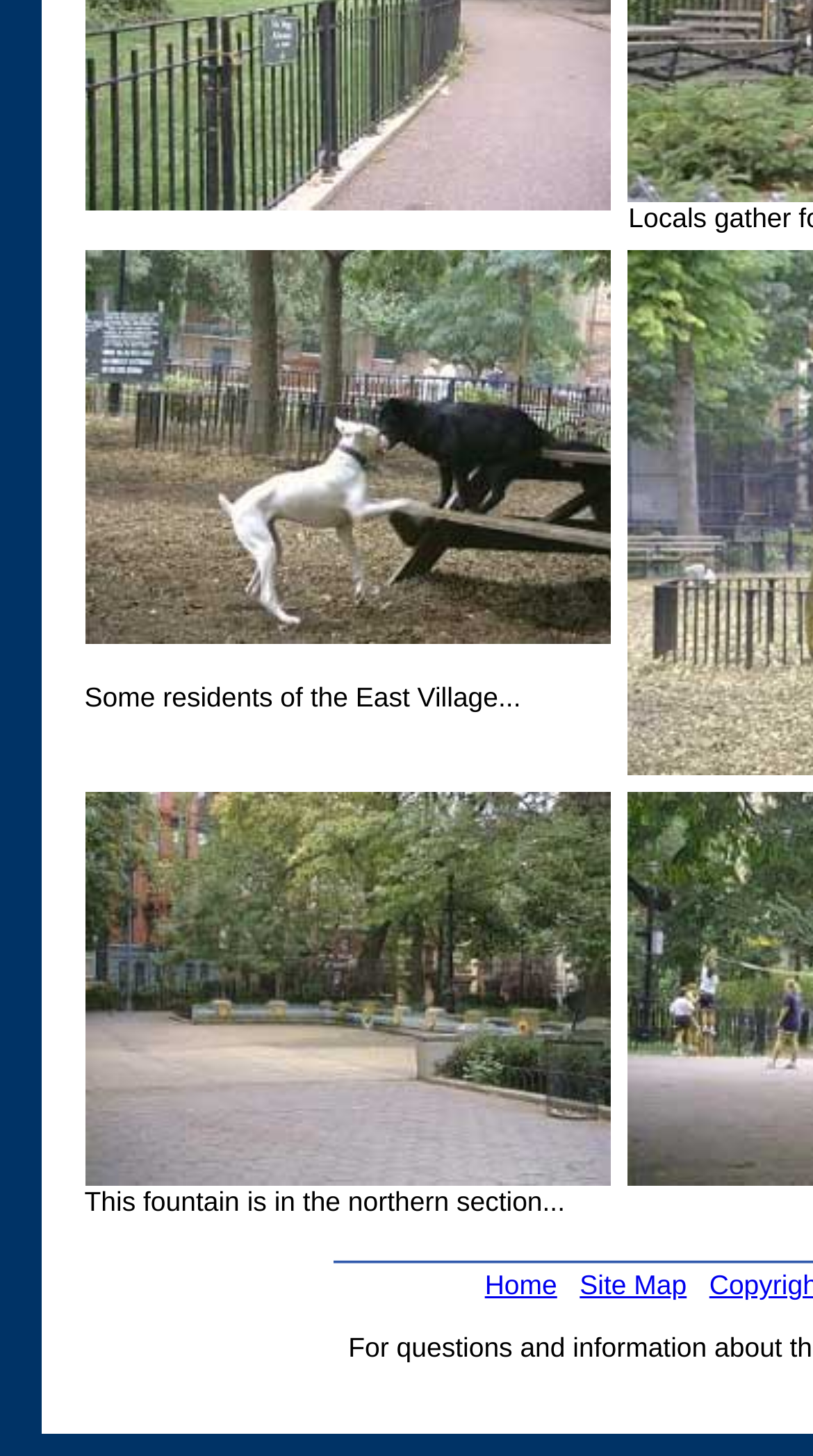Identify the bounding box coordinates for the UI element described as follows: Toggle Menu. Use the format (top-left x, top-left y, bottom-right x, bottom-right y) and ensure all values are floating point numbers between 0 and 1.

None